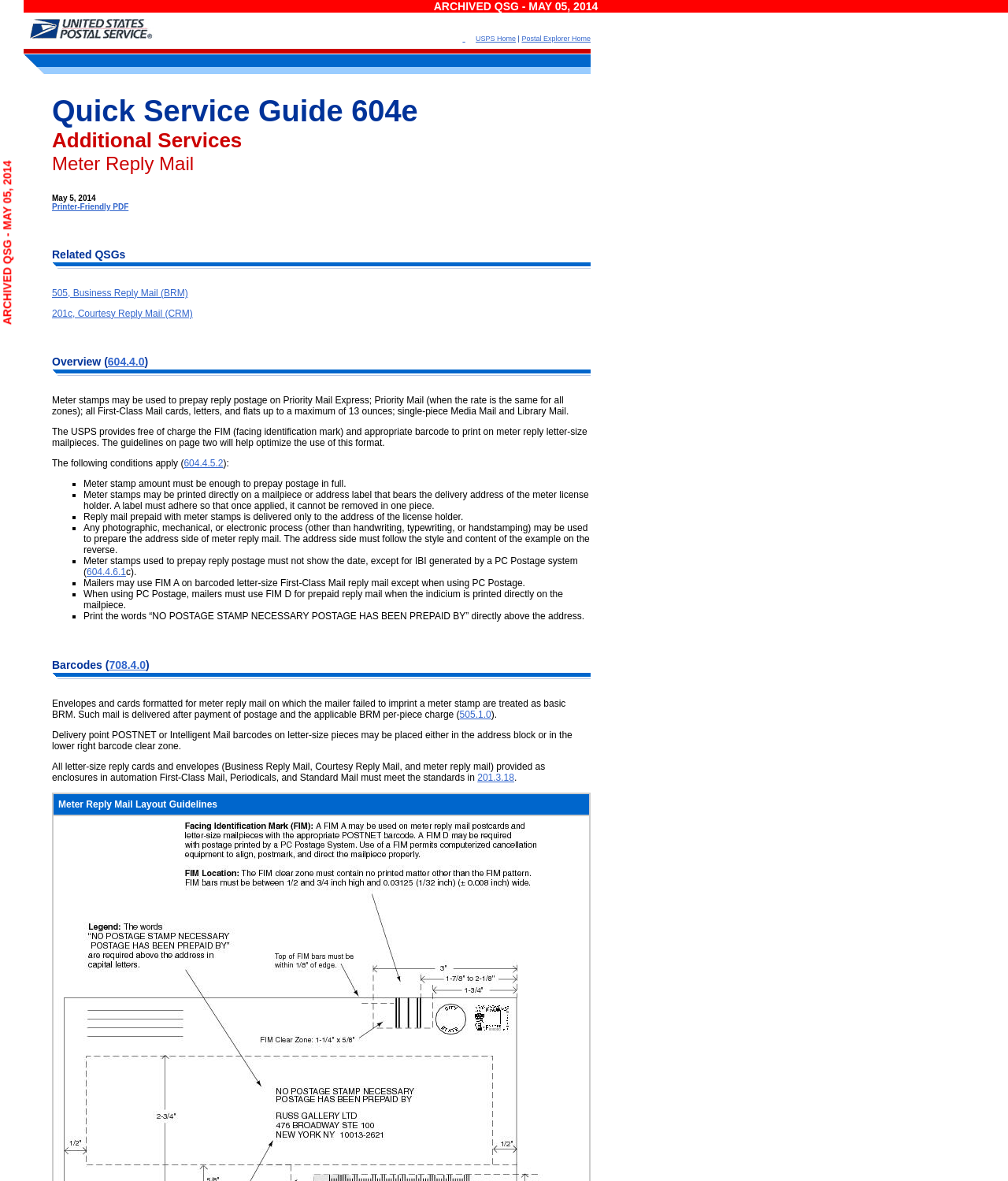Given the element description, predict the bounding box coordinates in the format (top-left x, top-left y, bottom-right x, bottom-right y), using floating point numbers between 0 and 1: The following conditions apply (

[0.052, 0.388, 0.182, 0.397]